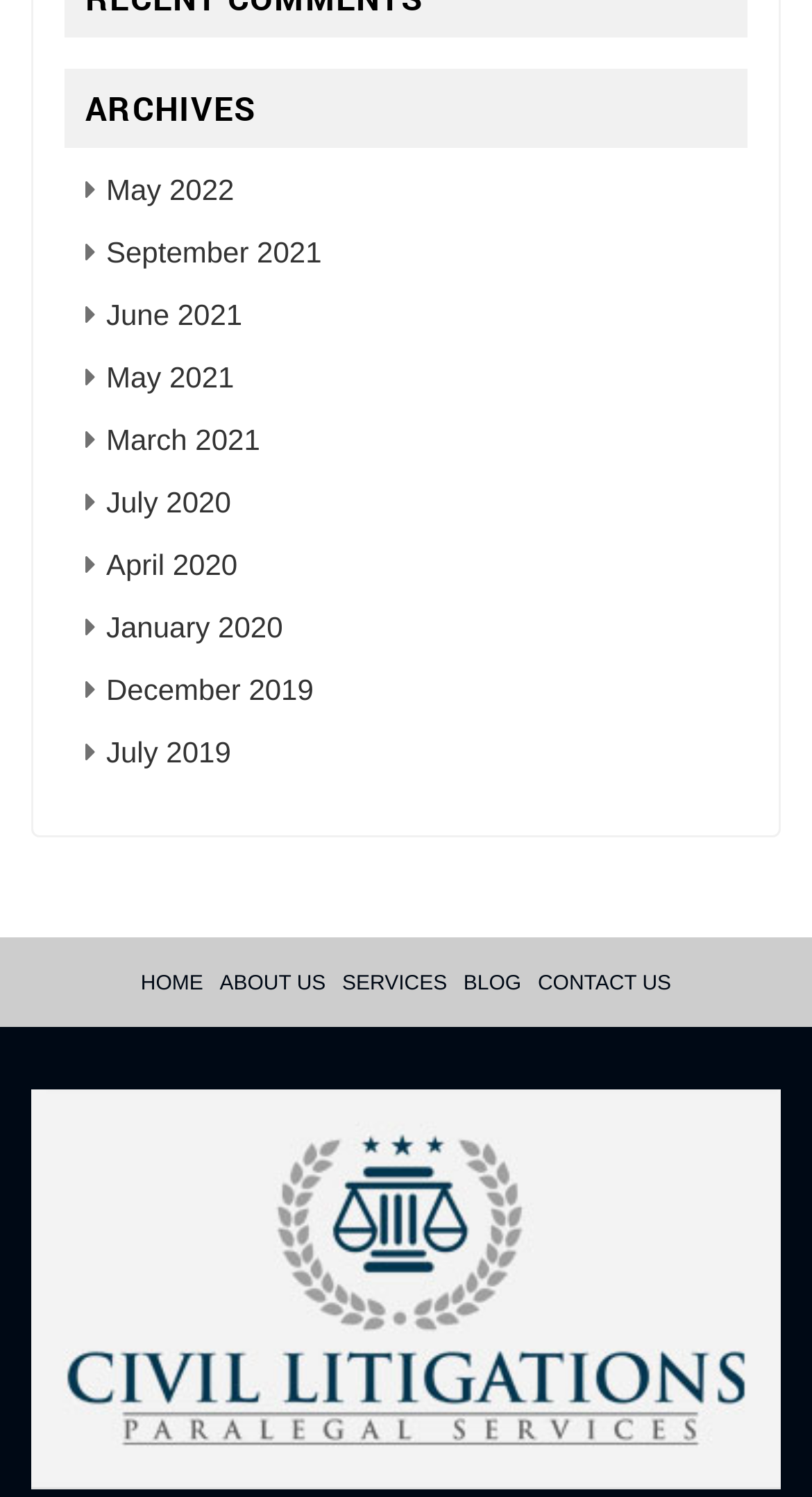Identify the bounding box coordinates of the clickable region required to complete the instruction: "go to May 2022". The coordinates should be given as four float numbers within the range of 0 and 1, i.e., [left, top, right, bottom].

[0.131, 0.116, 0.288, 0.138]